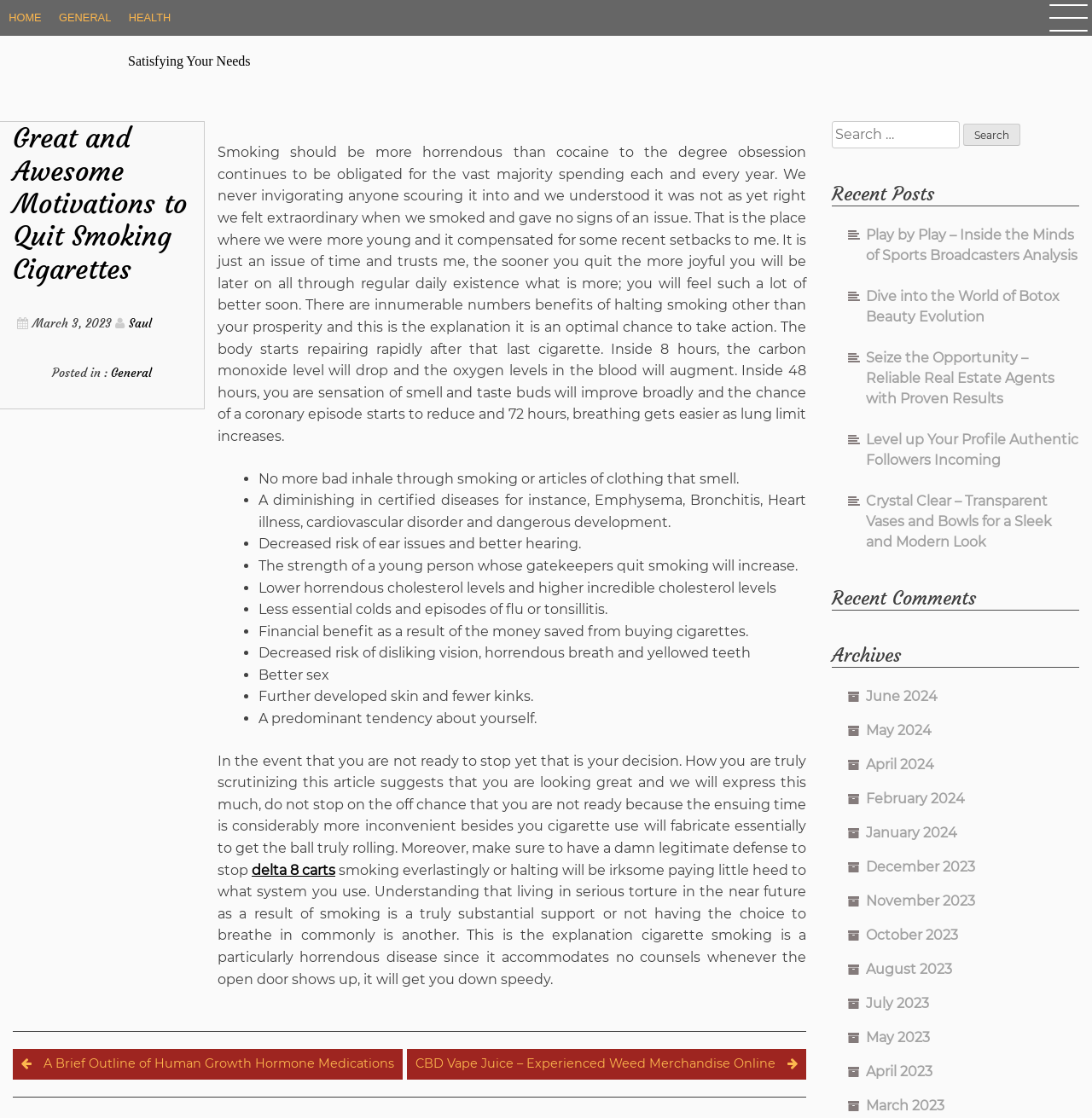Please find the bounding box coordinates of the element that must be clicked to perform the given instruction: "Search for something". The coordinates should be four float numbers from 0 to 1, i.e., [left, top, right, bottom].

[0.882, 0.111, 0.934, 0.13]